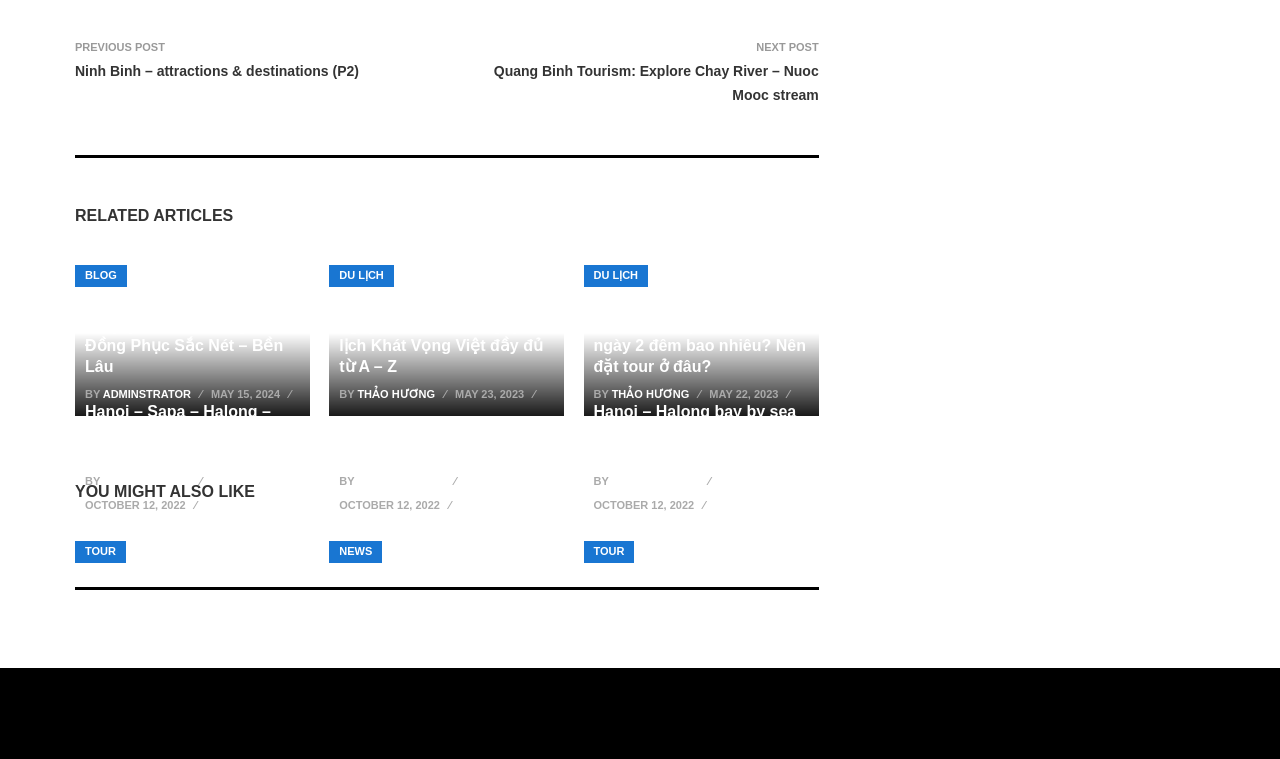From the webpage screenshot, identify the region described by Du lịch. Provide the bounding box coordinates as (top-left x, top-left y, bottom-right x, bottom-right y), with each value being a floating point number between 0 and 1.

[0.257, 0.349, 0.308, 0.378]